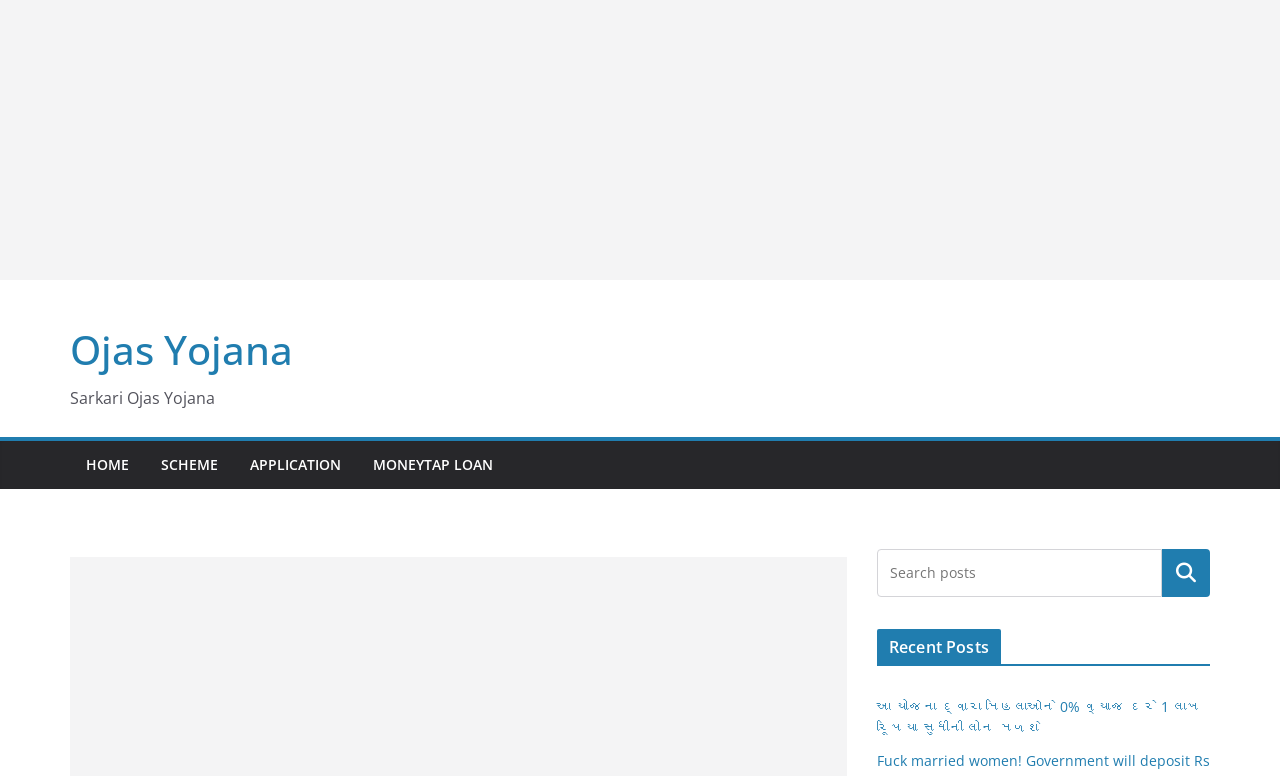Could you specify the bounding box coordinates for the clickable section to complete the following instruction: "go to Ojas Yojana homepage"?

[0.055, 0.415, 0.229, 0.486]